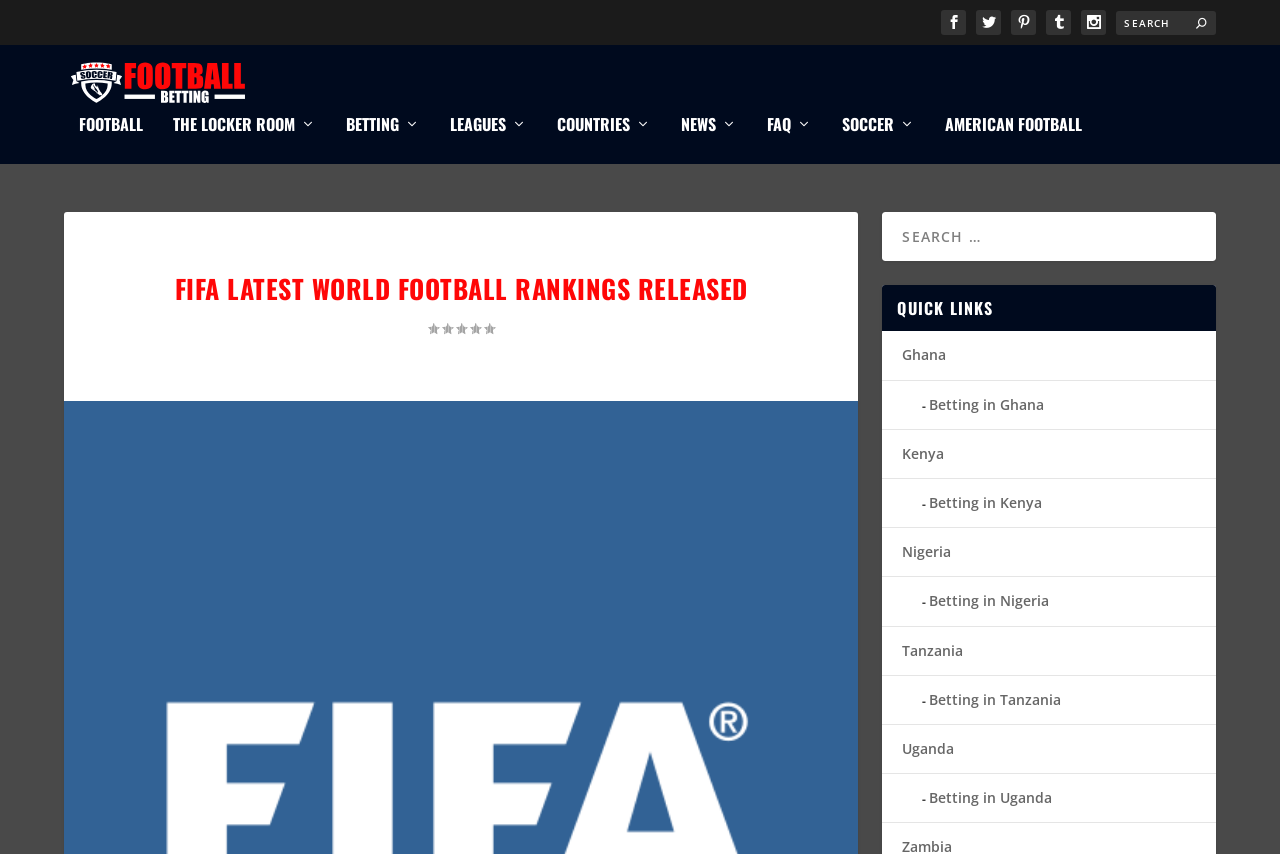What is the category of 'THE LOCKER ROOM'?
Use the information from the image to give a detailed answer to the question.

I inferred the category by looking at the link 'THE LOCKER ROOM' which is located next to the link 'FOOTBALL', suggesting that 'THE LOCKER ROOM' is a subcategory of FOOTBALL.